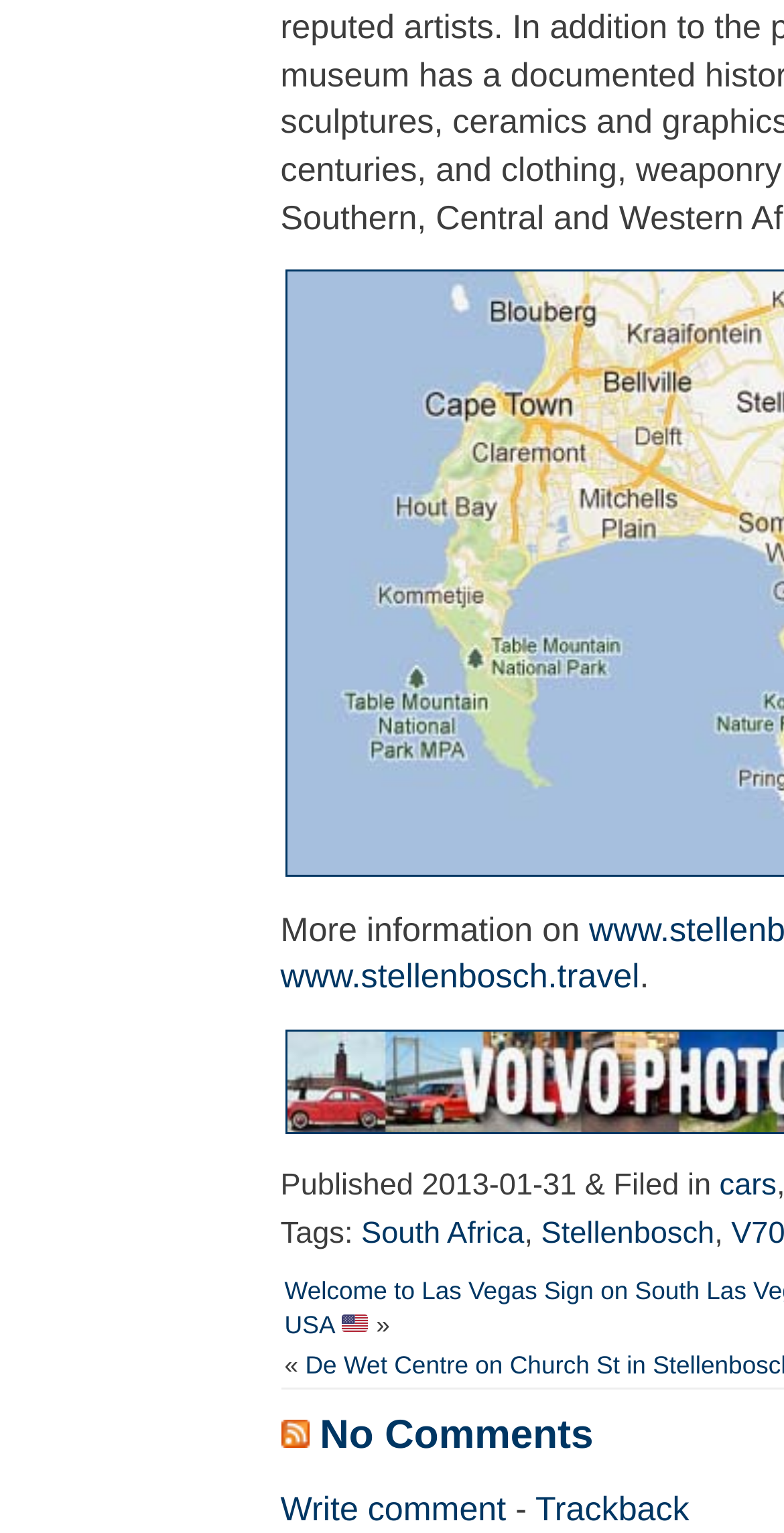What is the symbol shown next to the 'Stellenbosch' tag?
Please respond to the question with a detailed and informative answer.

The symbol is shown next to the 'Stellenbosch' tag in the image element with the bounding box coordinates [0.437, 0.855, 0.469, 0.871].